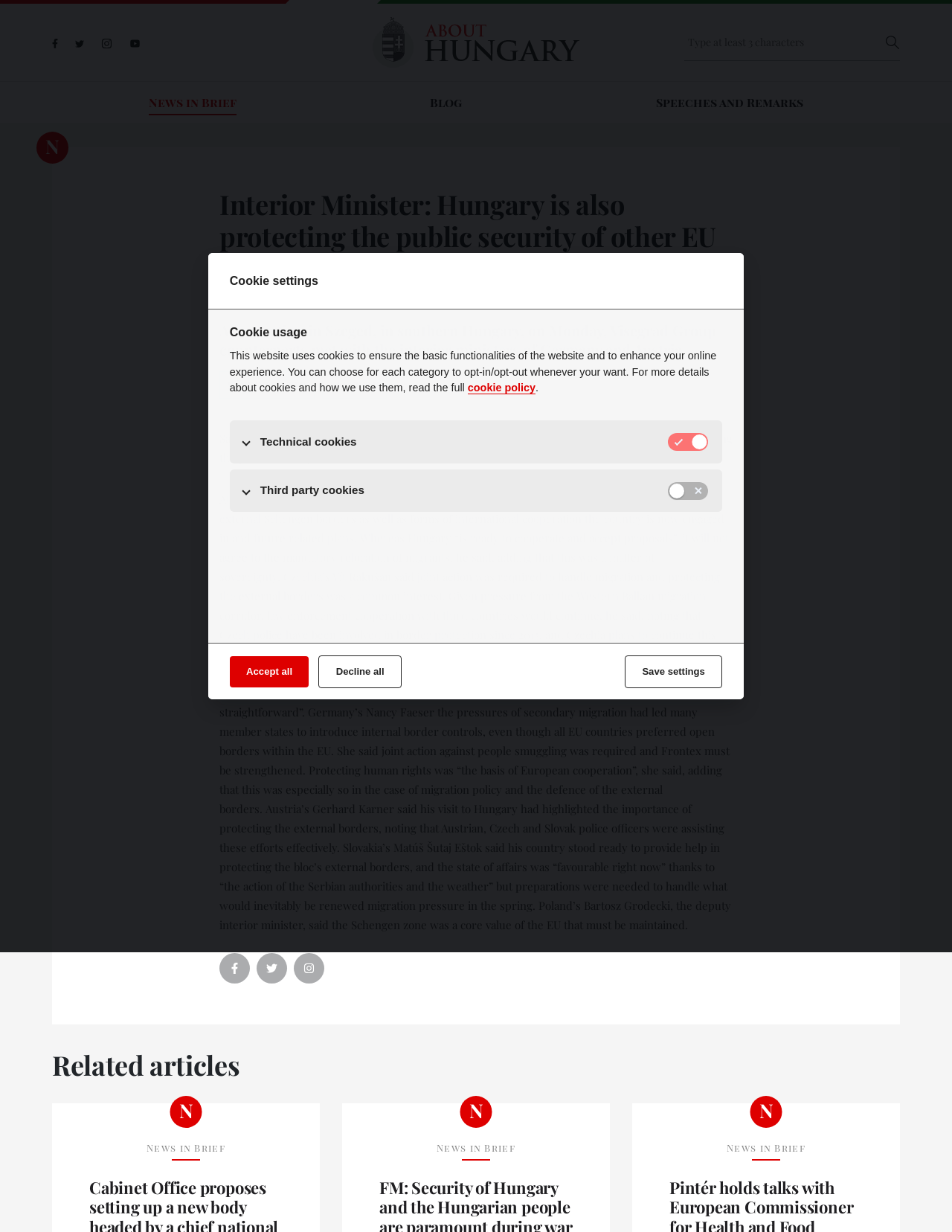Answer the question with a brief word or phrase:
What type of content is available on the website?

News articles and blog posts